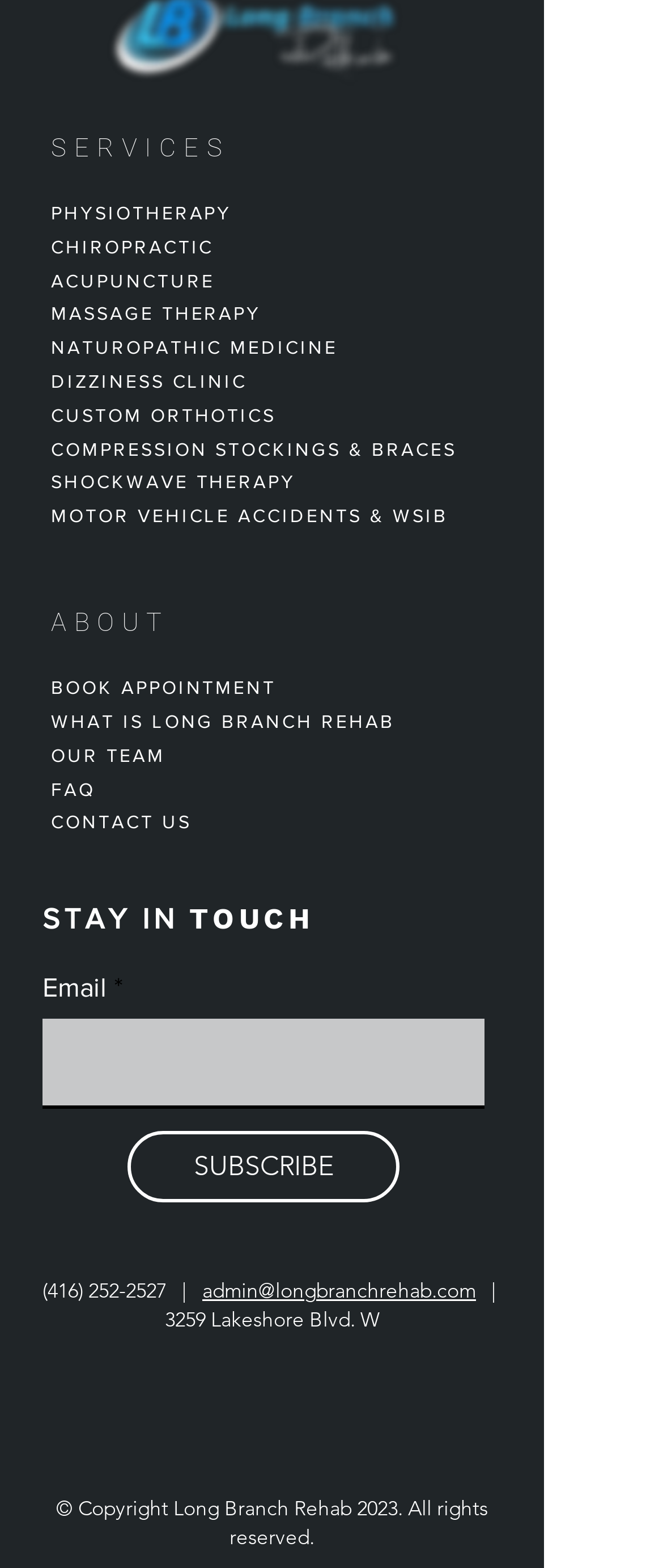Find the bounding box coordinates of the element you need to click on to perform this action: 'Visit Instagram page'. The coordinates should be represented by four float values between 0 and 1, in the format [left, top, right, bottom].

None